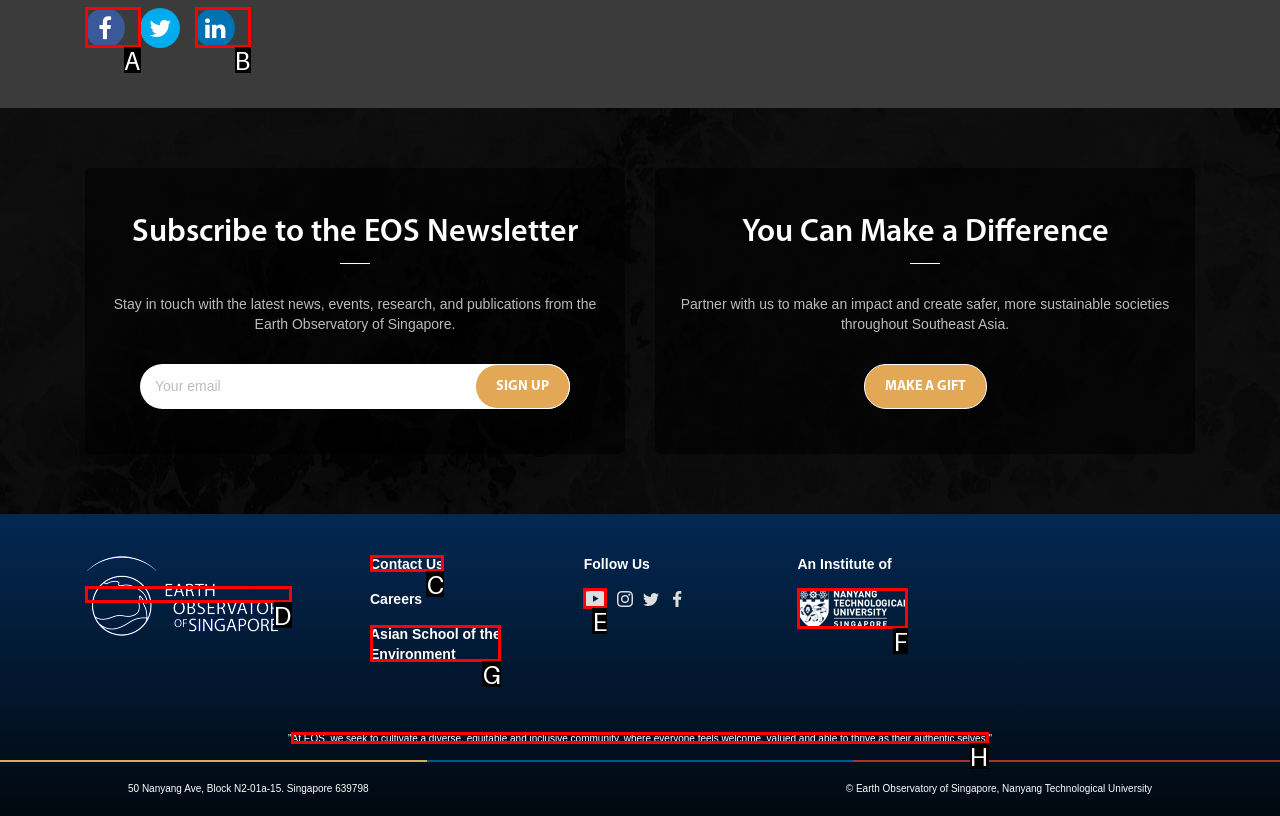Point out the option that best suits the description: title="Nanyang Technological University"
Indicate your answer with the letter of the selected choice.

F